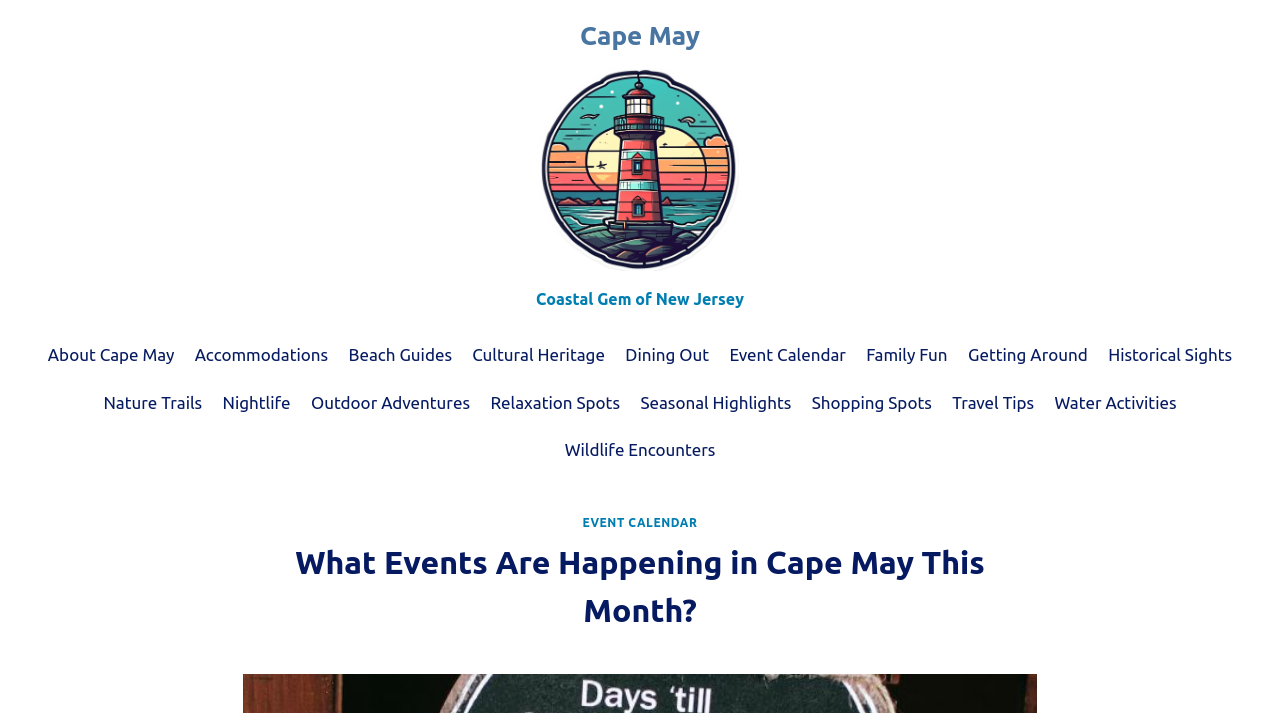What is the name of the coastal gem in New Jersey?
Please analyze the image and answer the question with as much detail as possible.

Based on the image and link at the top of the webpage, it is clear that Cape May is referred to as the coastal gem of New Jersey.